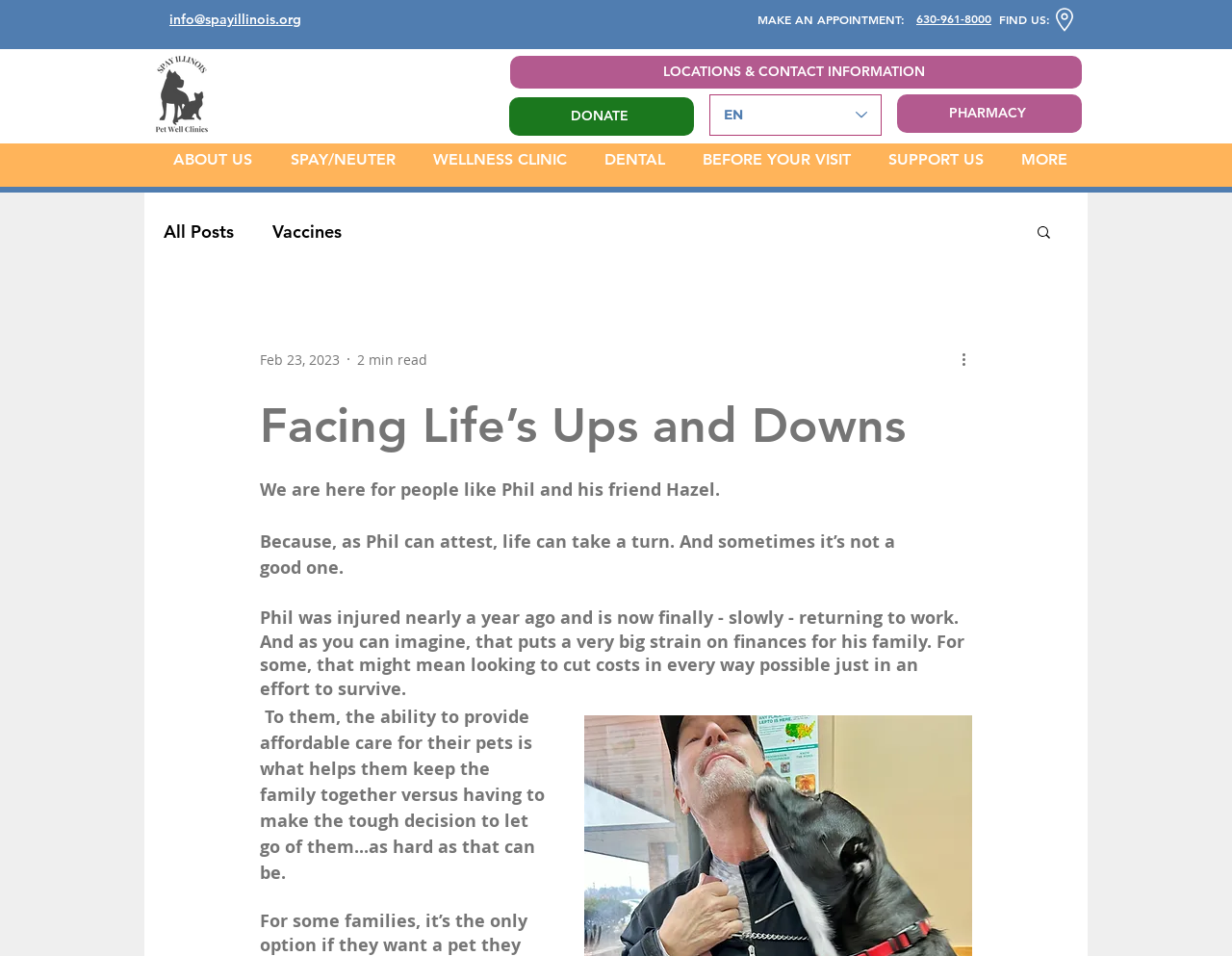What is the organization's email address?
Using the information from the image, give a concise answer in one word or a short phrase.

info@spayillinois.org